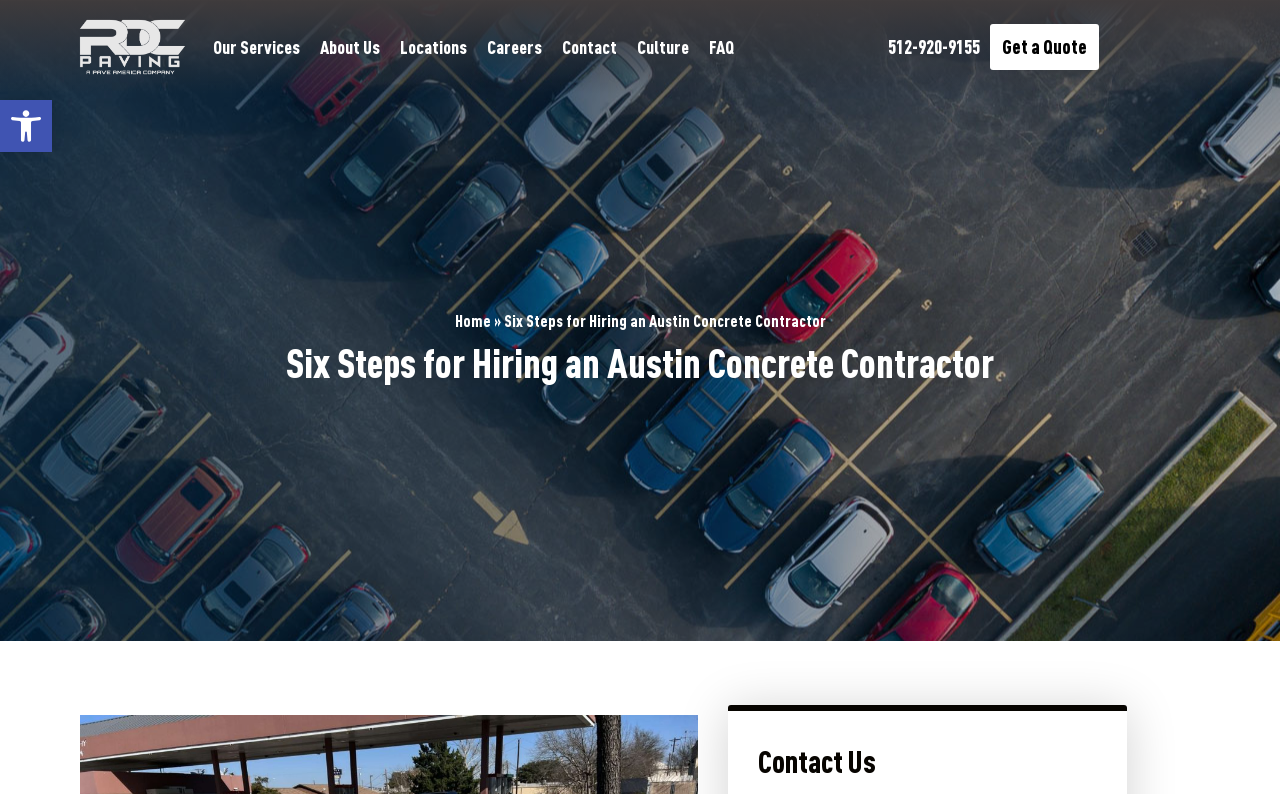For the following element description, predict the bounding box coordinates in the format (top-left x, top-left y, bottom-right x, bottom-right y). All values should be floating point numbers between 0 and 1. Description: Our Services

[0.159, 0.027, 0.242, 0.092]